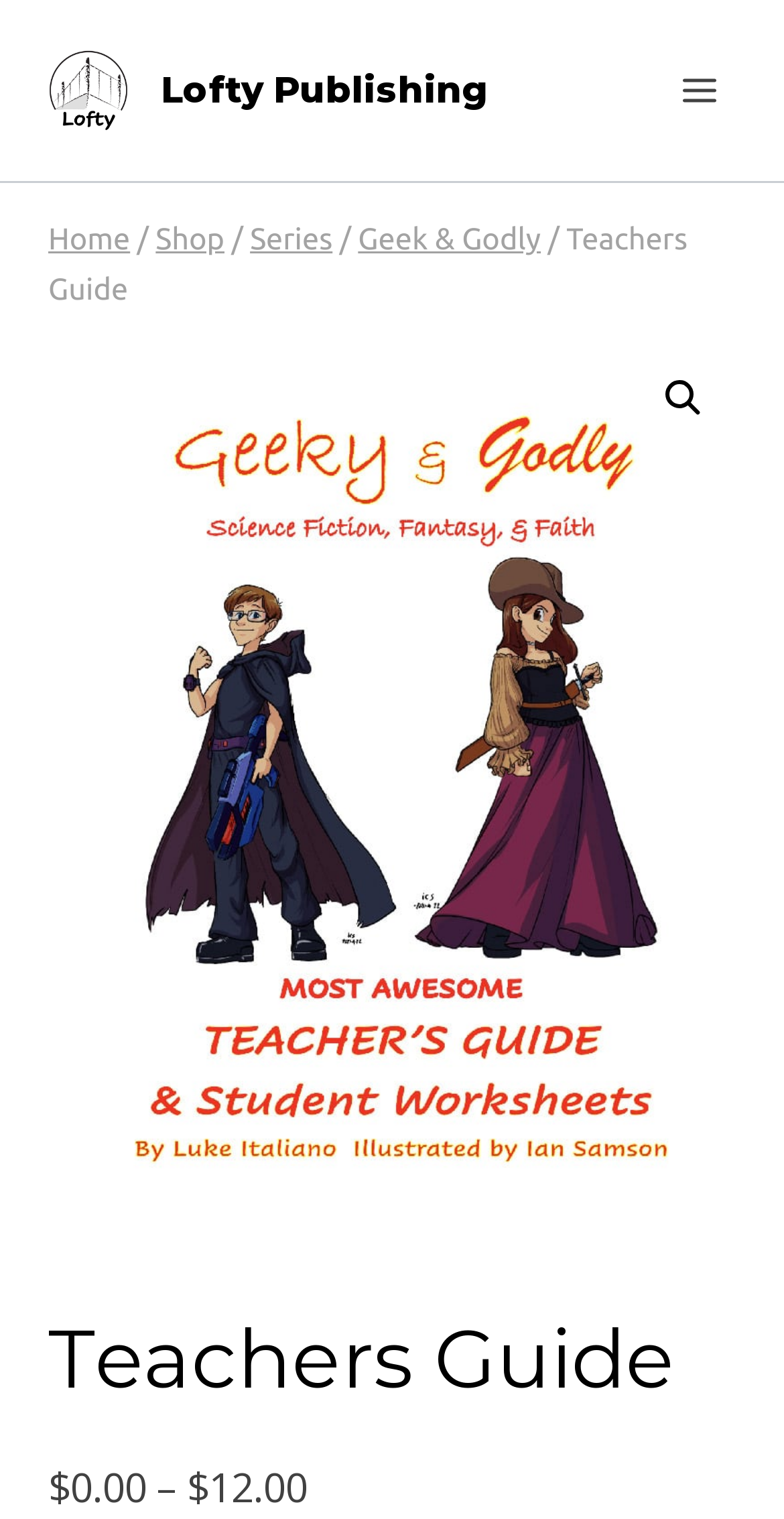Describe all the key features of the webpage in detail.

The webpage is a teacher's guide provided by Lofty Publishing. At the top left, there is a link to Lofty Publishing's website, accompanied by a small image of the company's logo. On the top right, there is a button to open a menu. 

Below the top section, there is a navigation bar with breadcrumbs, showing the current location in the website's hierarchy. The navigation bar starts with a "Home" link, followed by a "Shop" link, then a "Series" link, and finally a "Geek & Godly" link, which leads to the current "Teachers Guide" page. 

On the right side of the navigation bar, there is a search icon represented by a magnifying glass. Below the navigation bar, there is a large link that spans the entire width of the page, containing an image. 

The main content of the page is headed by a "Teachers Guide" title. At the bottom of the page, there is a section displaying the price of the guide, which is $0.00 to $12.00.